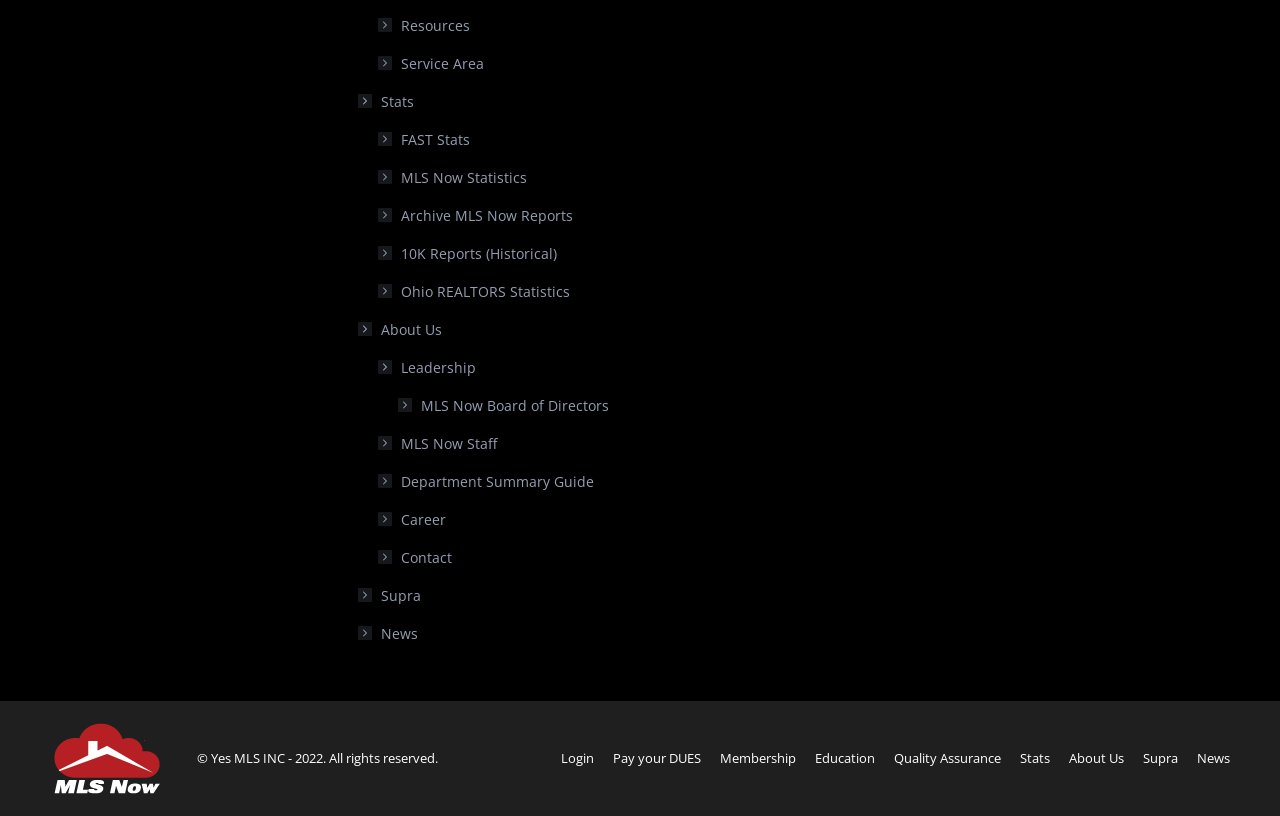Please identify the bounding box coordinates of the element on the webpage that should be clicked to follow this instruction: "Click on Resources". The bounding box coordinates should be given as four float numbers between 0 and 1, formatted as [left, top, right, bottom].

[0.295, 0.016, 0.367, 0.046]